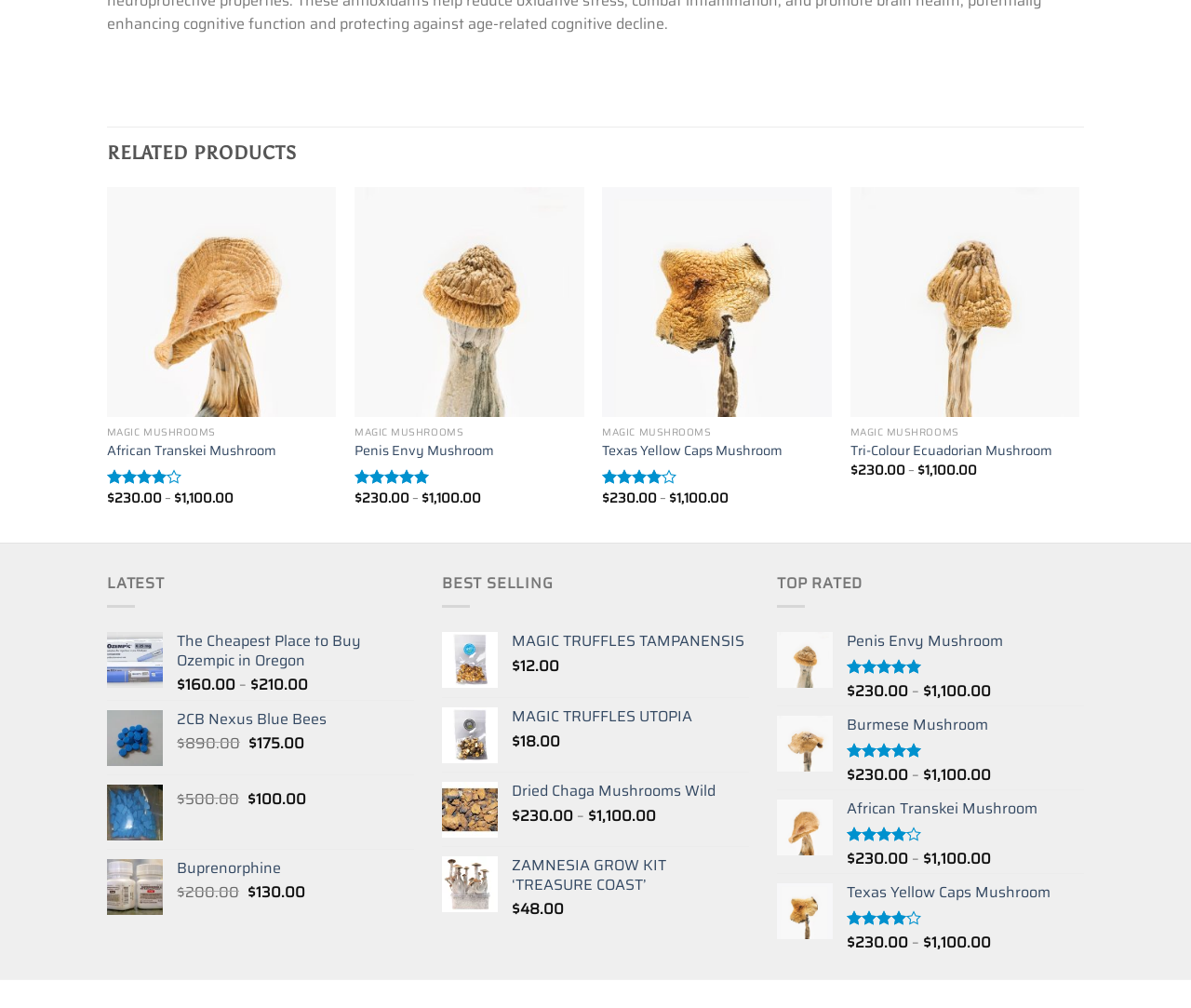Please determine the bounding box coordinates of the section I need to click to accomplish this instruction: "Go to previous page".

[0.079, 0.184, 0.102, 0.536]